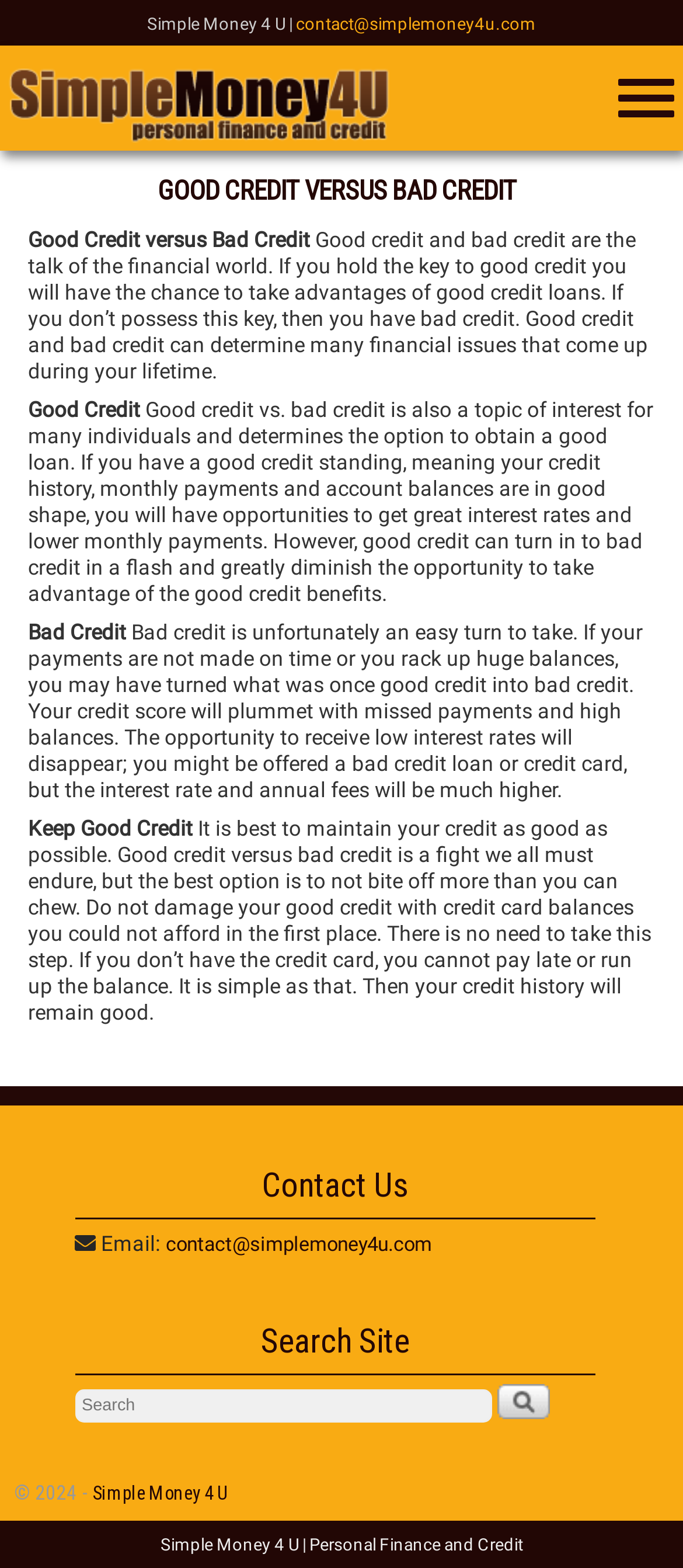Given the description of the UI element: "contact@simplemoney4u.com", predict the bounding box coordinates in the form of [left, top, right, bottom], with each value being a float between 0 and 1.

[0.433, 0.009, 0.785, 0.021]